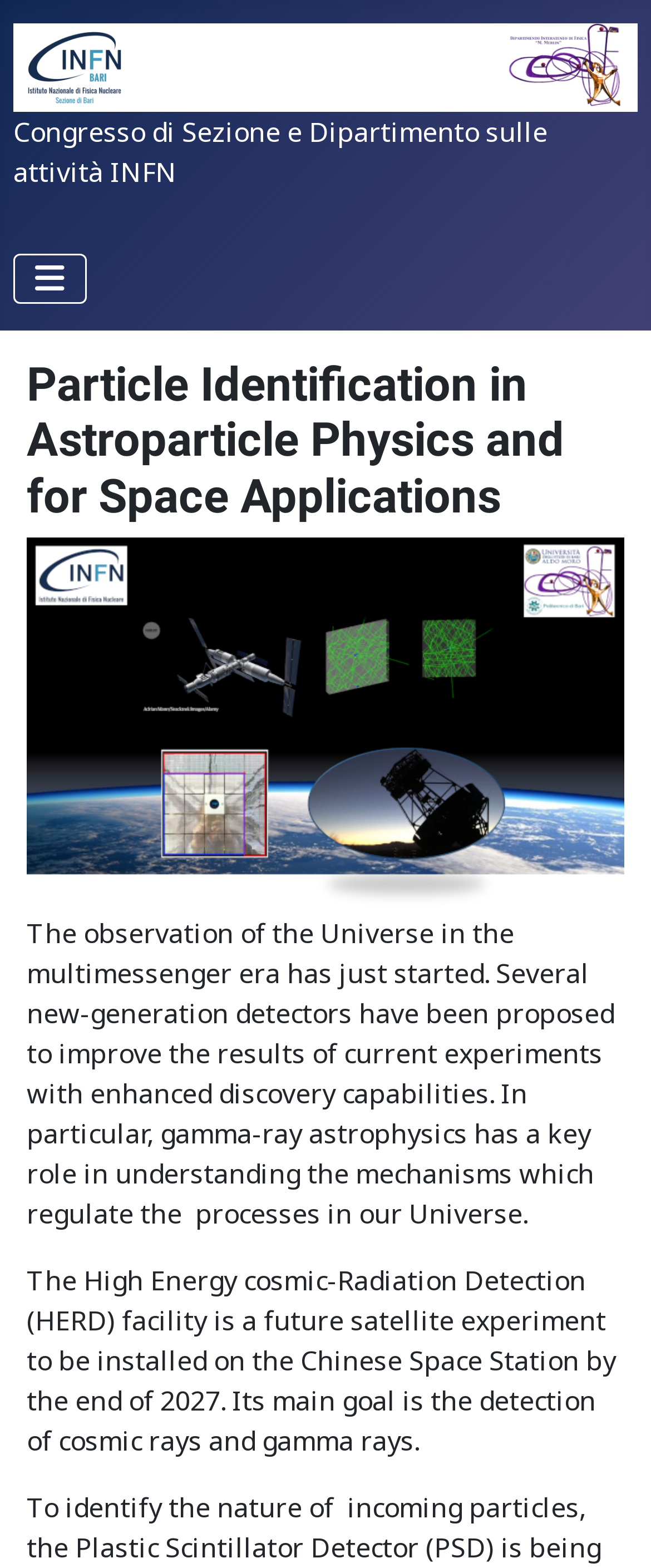What is the expected completion year of the HERD facility?
Answer the question with a thorough and detailed explanation.

According to the webpage, the HERD facility is expected to be installed on the Chinese Space Station by the end of 2027, as mentioned in the StaticText element 'The High Energy cosmic-Radiation Detection (HERD) facility is a future satellite experiment to be installed on the Chinese Space Station by the end of 2027.'